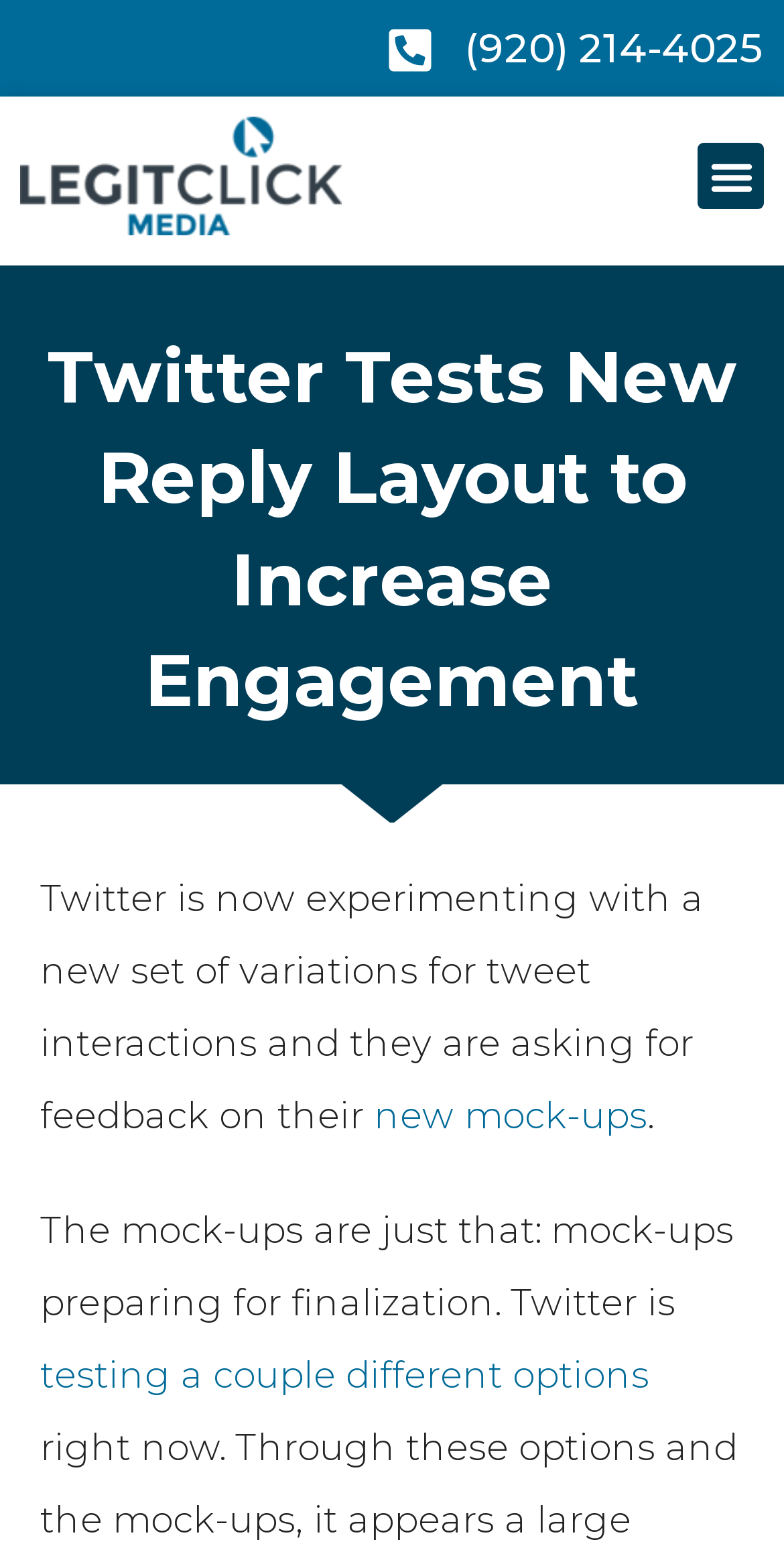Offer a comprehensive description of the webpage’s content and structure.

The webpage appears to be a news article about Twitter testing a new reply layout to increase engagement. At the top, there is a heading with the title "Twitter Tests New Reply Layout to Increase Engagement". Below the heading, there is a paragraph of text that explains Twitter is experimenting with new variations for tweet interactions and is asking for feedback on their new mock-ups. The text also mentions that the mock-ups are not final and Twitter is testing different options.

On the top-right corner, there is a button labeled "Menu Toggle" that is not expanded. Next to it, there is a link with a phone number "(920) 214-4025". On the top-left corner, there is another link with no text. 

The article seems to be from a website called "LCM News" and there is a call-to-action at the bottom, encouraging readers to visit "Legit Click Media today" to learn more about increasing reply engagement on Twitter.